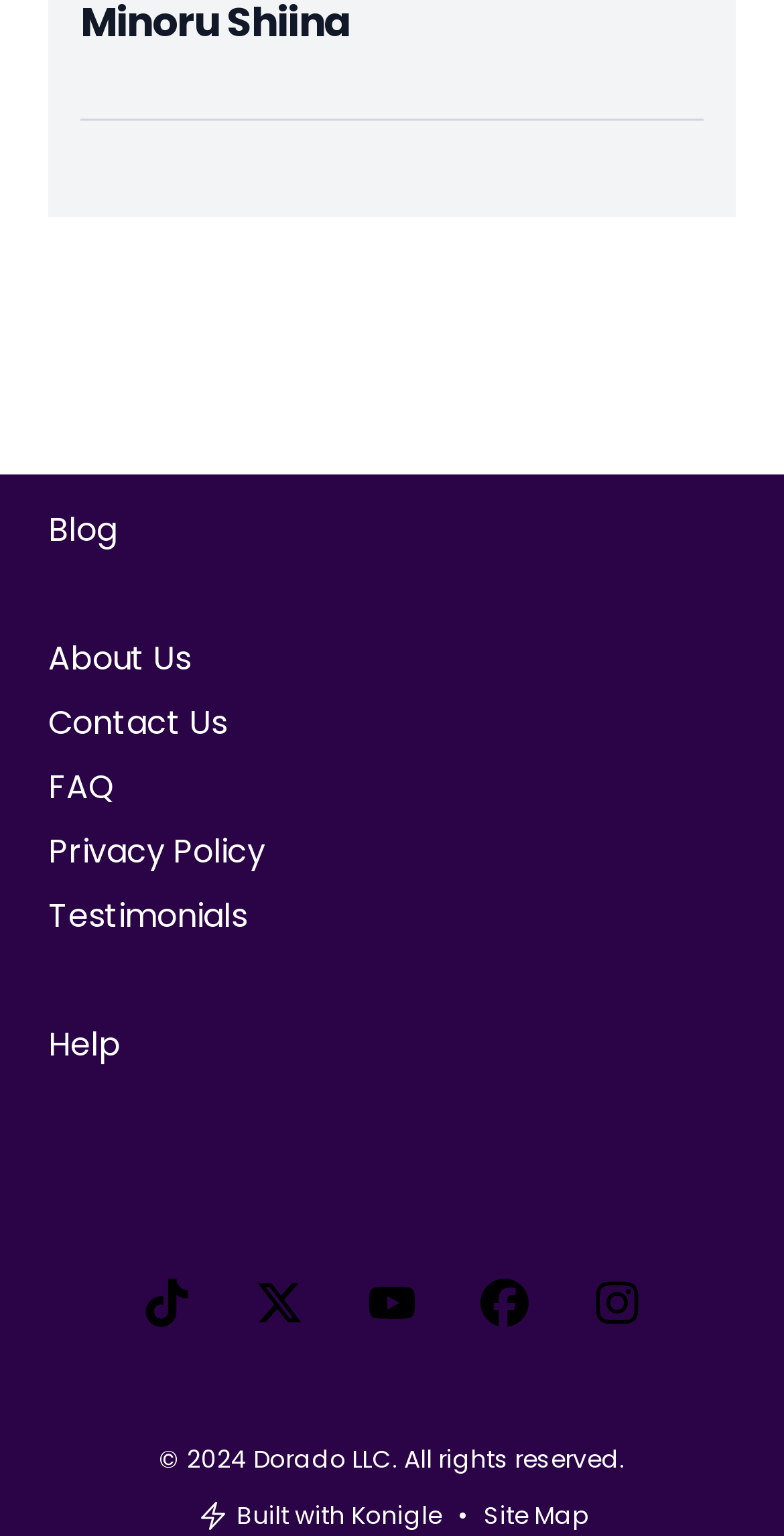Given the element description, predict the bounding box coordinates in the format (top-left x, top-left y, bottom-right x, bottom-right y). Make sure all values are between 0 and 1. Here is the element description: facebook

[0.592, 0.822, 0.695, 0.875]